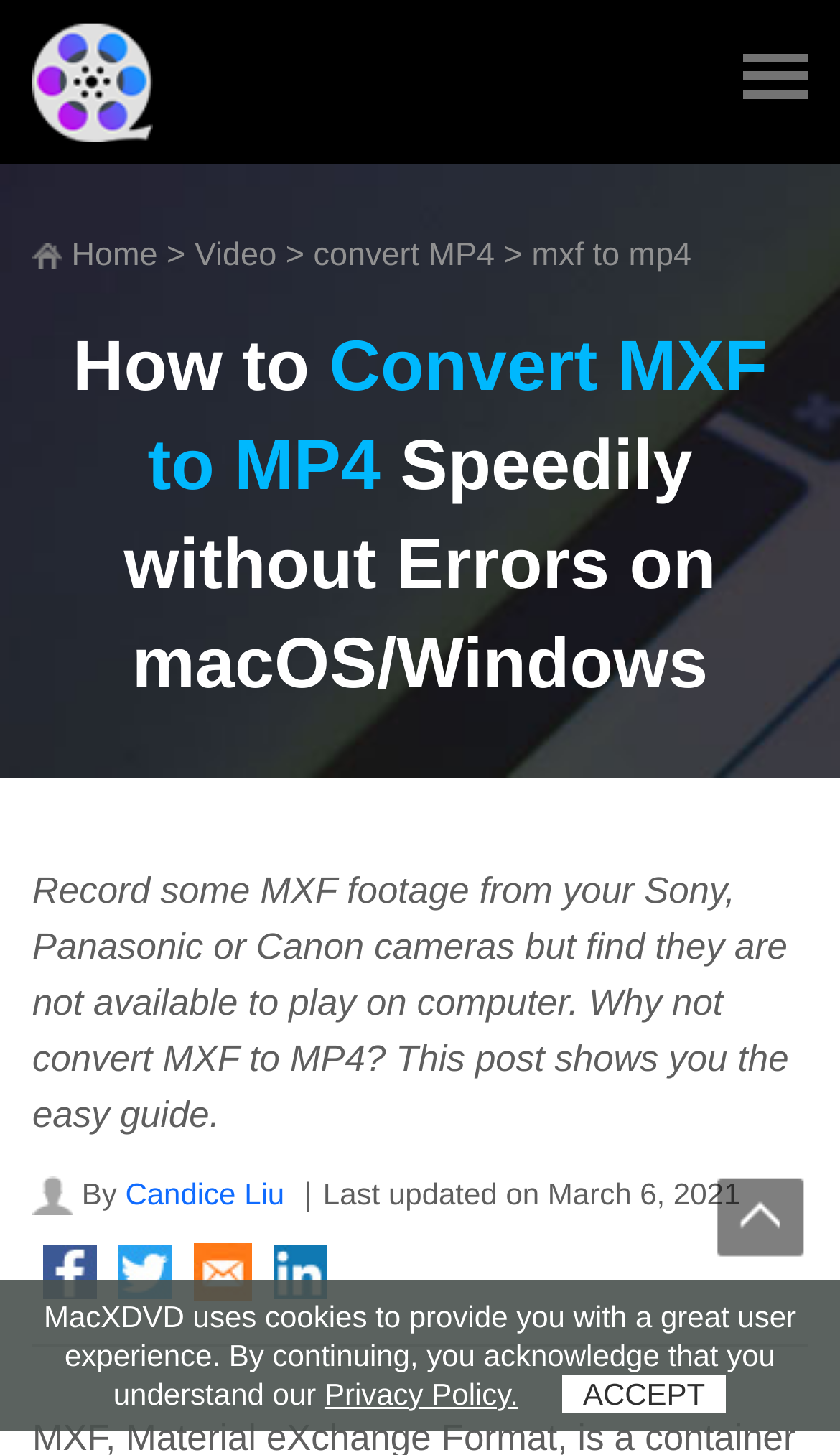Identify the bounding box coordinates for the UI element described as follows: alt="macx video converter pro icon". Use the format (top-left x, top-left y, bottom-right x, bottom-right y) and ensure all values are floating point numbers between 0 and 1.

[0.038, 0.041, 0.182, 0.069]